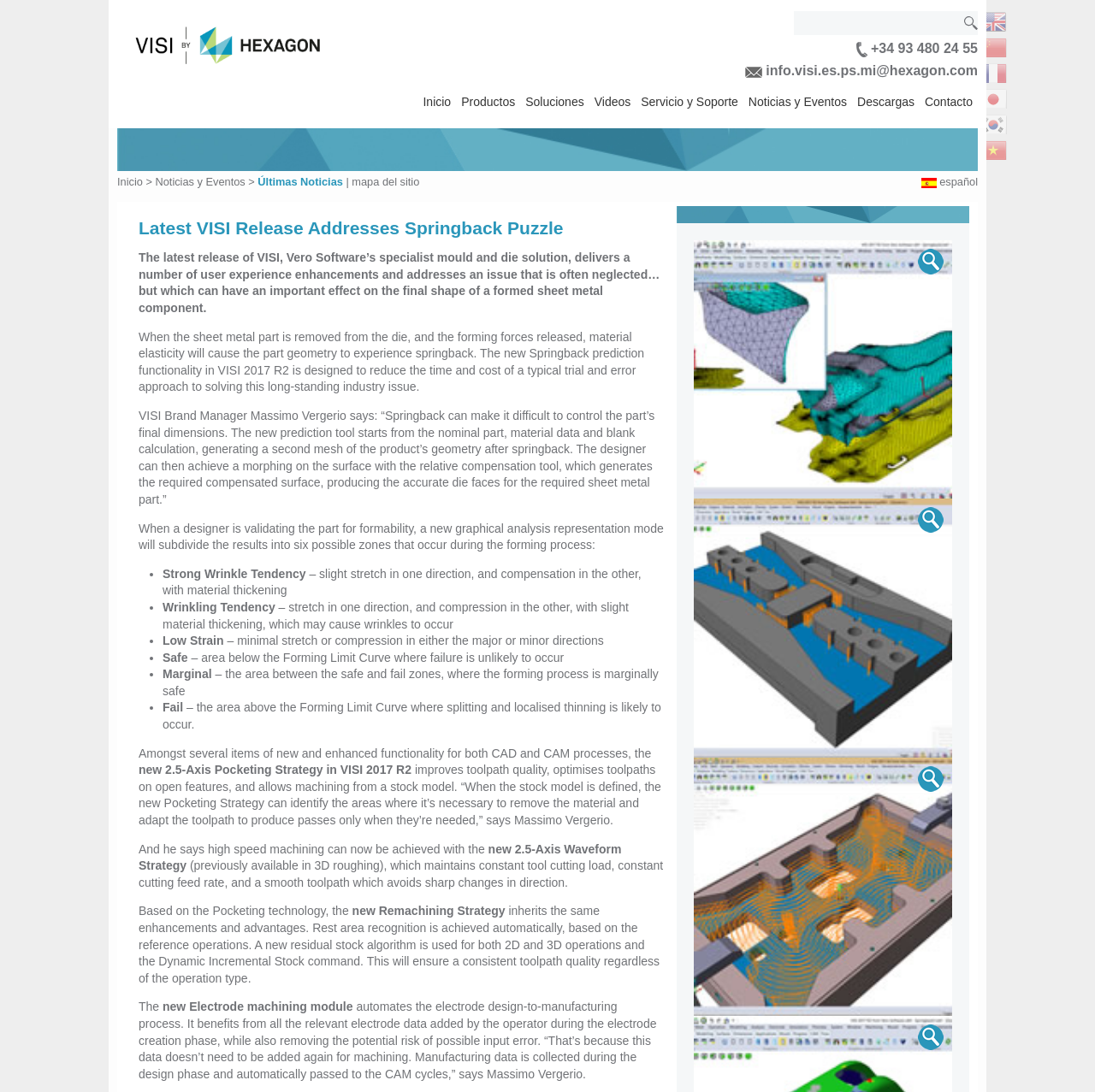Using the webpage screenshot and the element description title="VISI Vietnam", determine the bounding box coordinates. Specify the coordinates in the format (top-left x, top-left y, bottom-right x, bottom-right y) with values ranging from 0 to 1.

[0.895, 0.125, 0.92, 0.146]